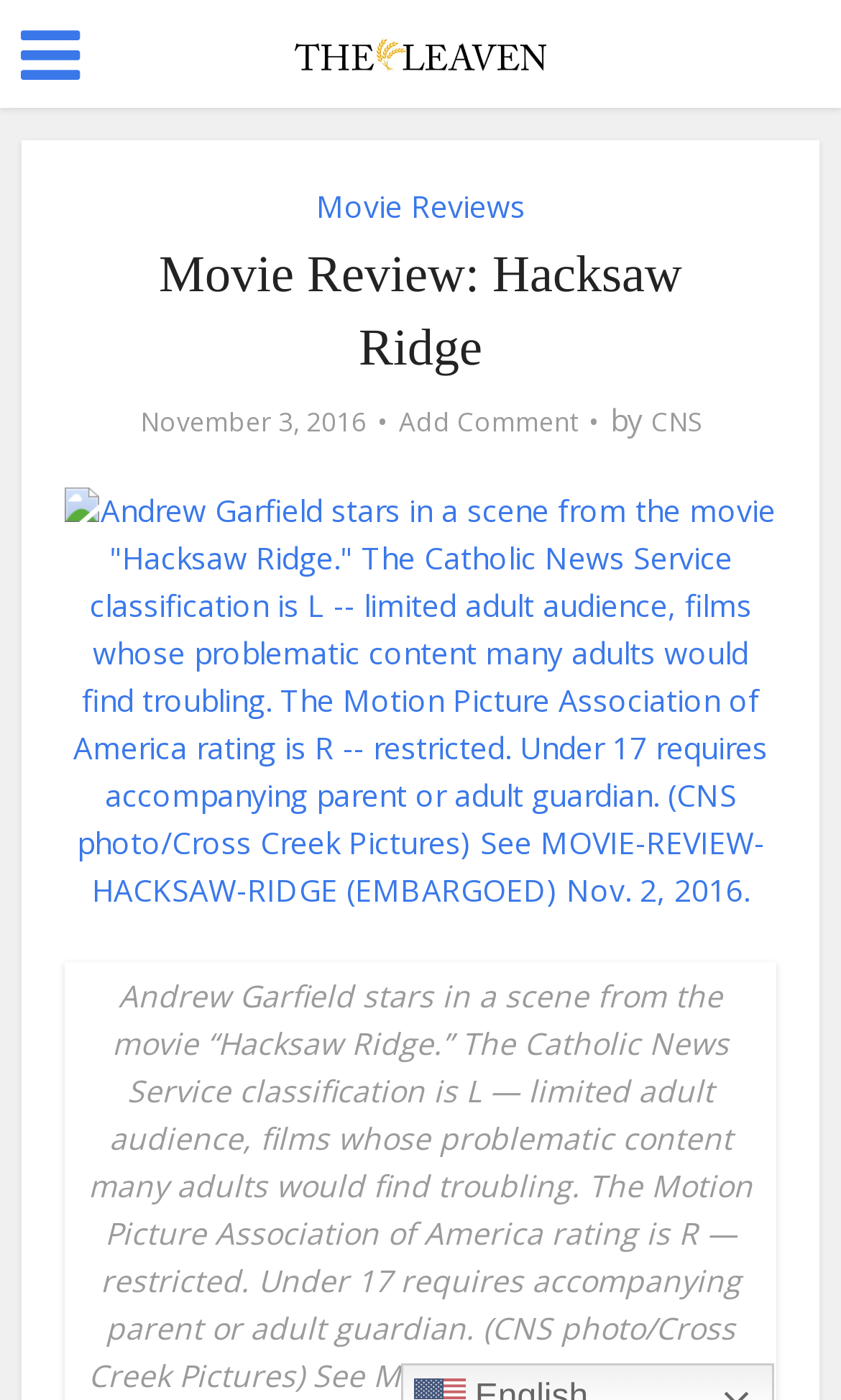Give a succinct answer to this question in a single word or phrase: 
What is the rating of the movie Hacksaw Ridge?

R -- restricted